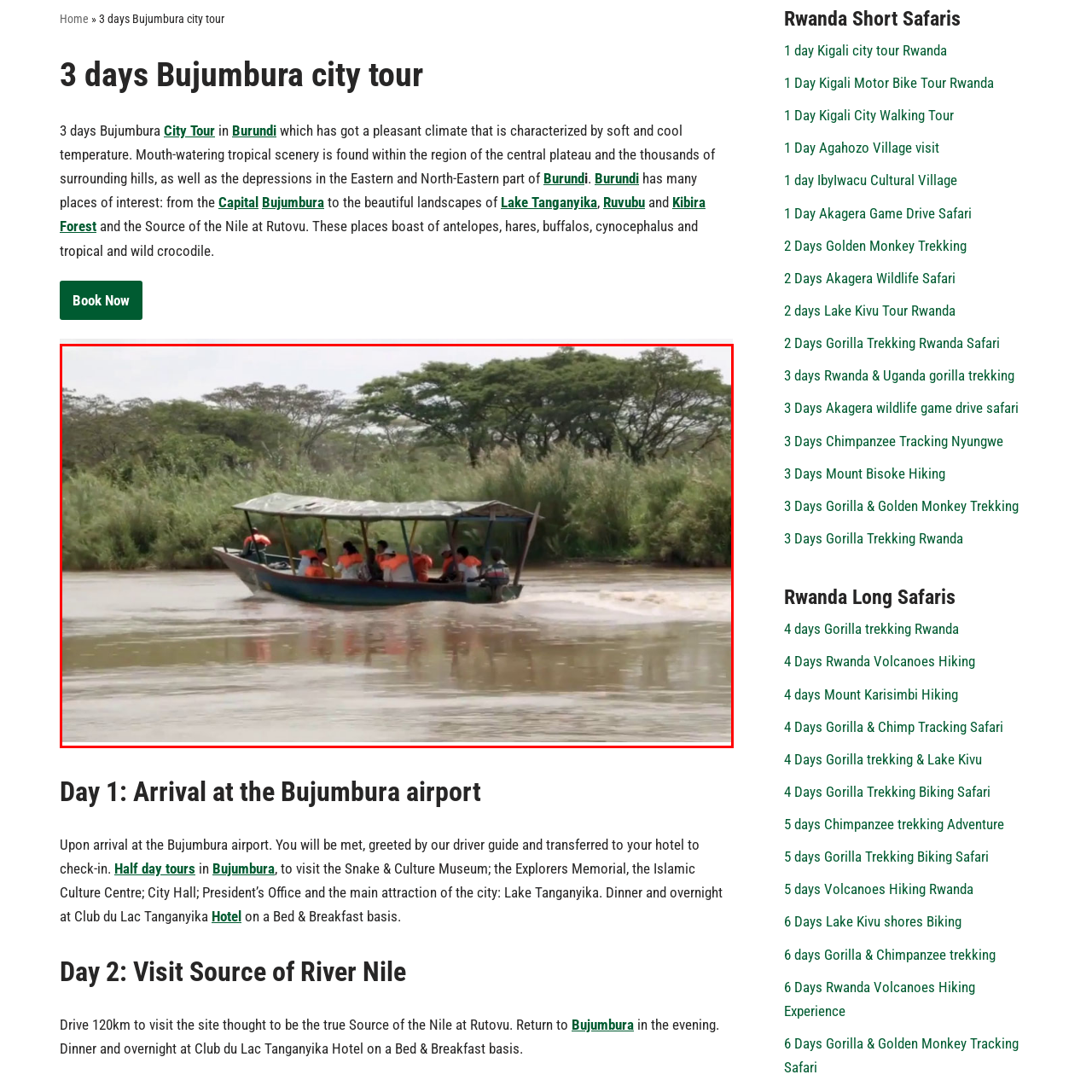Give a thorough account of what is shown in the red-encased segment of the image.

The photograph captures an engaging scene during a boat excursion along the tranquil waters surrounding Bujumbura, Burundi. The boat, equipped with a canopy for shade, is filled with tourists clad in bright orange life jackets, highlighting the emphasis on safety during their adventure. This group is likely exploring the scenic landscapes rich in tropical greenery and diverse wildlife, characteristic of the region. The background, adorned with lush vegetation, adds a vibrant touch to the overall ambiance of the picturesque Central African environment. This experience aligns with the themes of exploration and connection to nature often featured in a three-day Bujumbura city tour, inviting participants to immerse themselves in the beauty and tranquility of Burundi's natural offerings.